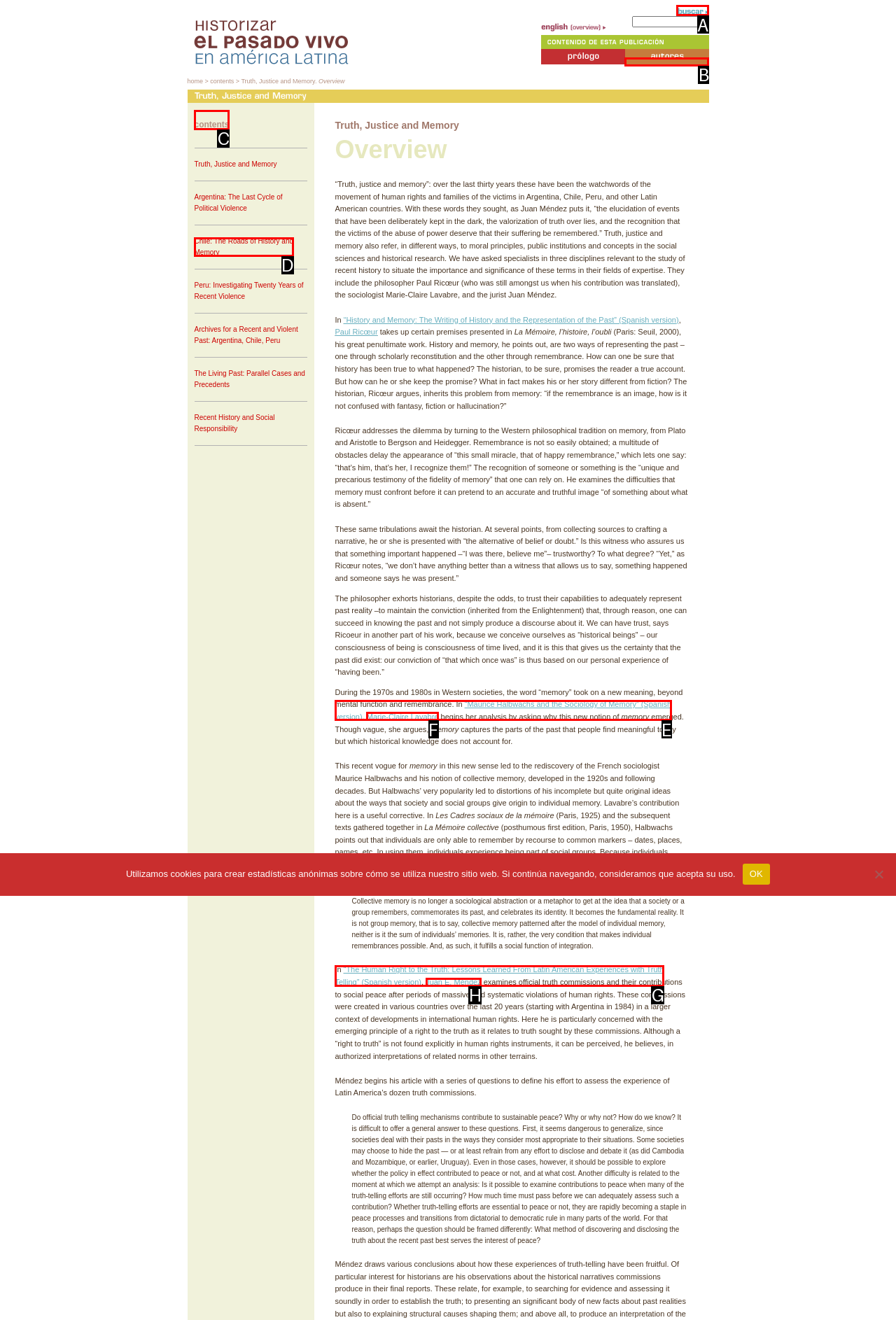Select the correct HTML element to complete the following task: Submit a form
Provide the letter of the choice directly from the given options.

A